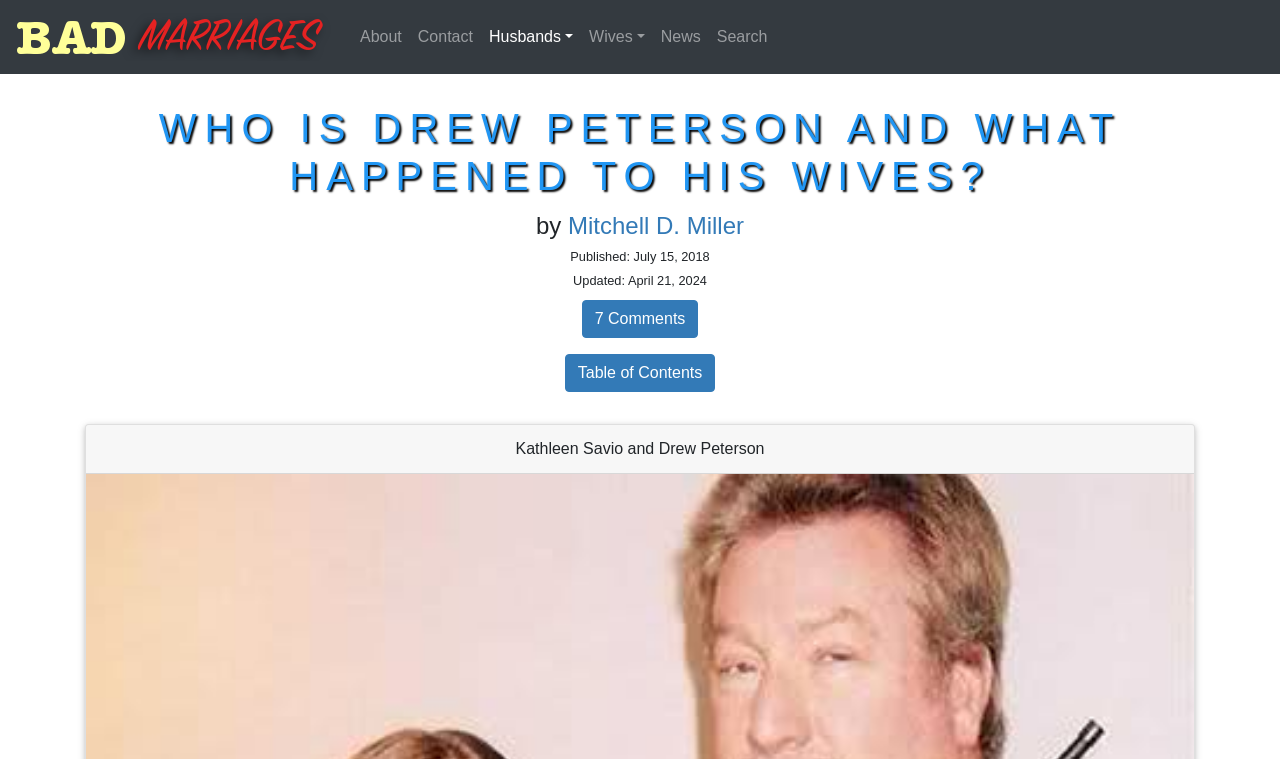Please specify the bounding box coordinates in the format (top-left x, top-left y, bottom-right x, bottom-right y), with values ranging from 0 to 1. Identify the bounding box for the UI component described as follows: alt="Bad Marriages" title="Bad Marriages"

[0.012, 0.032, 0.262, 0.061]